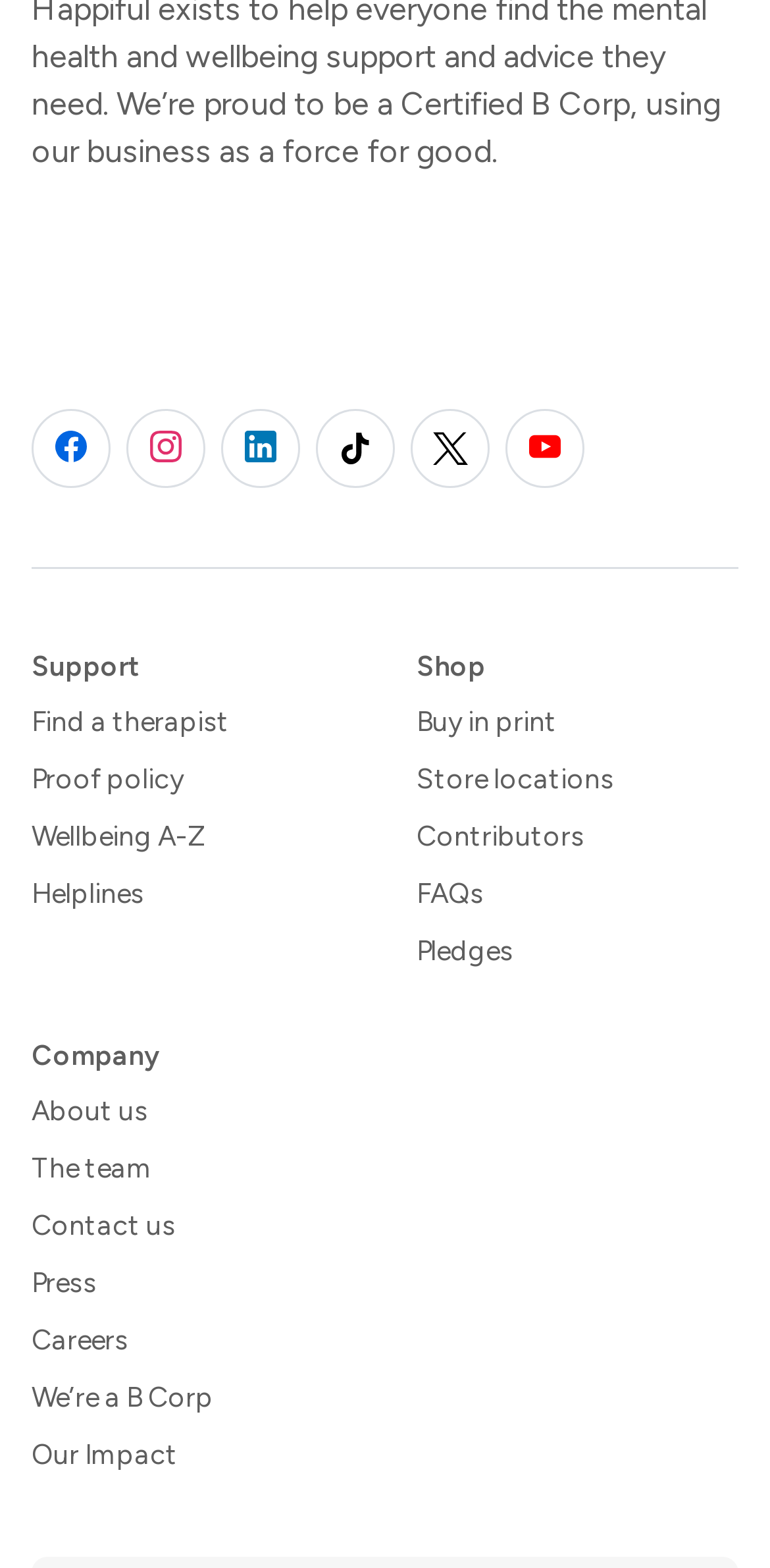Extract the bounding box coordinates for the UI element described as: "Proof policy".

[0.041, 0.485, 0.238, 0.51]